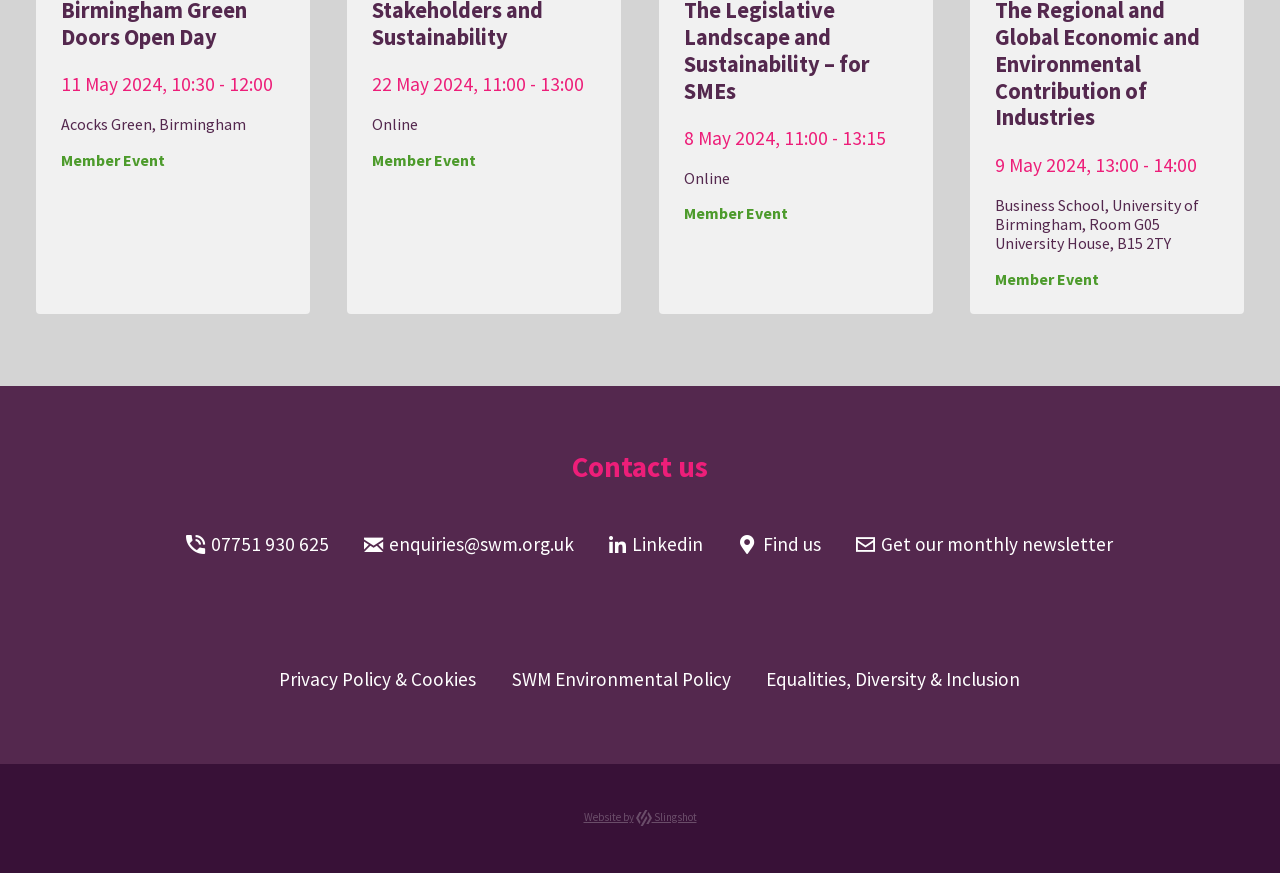Identify the bounding box coordinates of the region that should be clicked to execute the following instruction: "Send email to enquiries@swm.org.uk".

[0.285, 0.609, 0.448, 0.637]